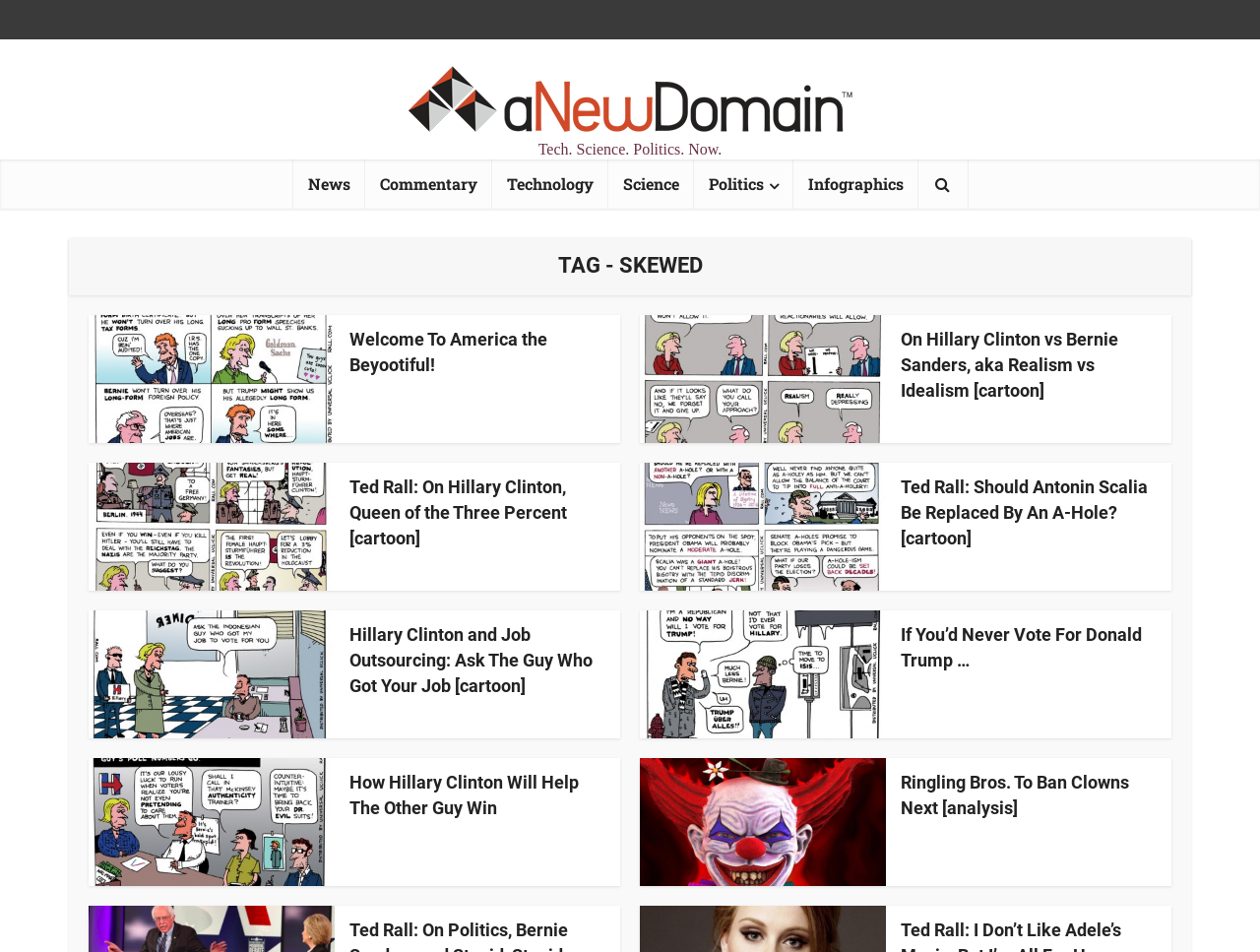Determine the coordinates of the bounding box that should be clicked to complete the instruction: "View cartoon about Hillary Clinton vs Bernie Sanders". The coordinates should be represented by four float numbers between 0 and 1: [left, top, right, bottom].

[0.715, 0.345, 0.888, 0.421]